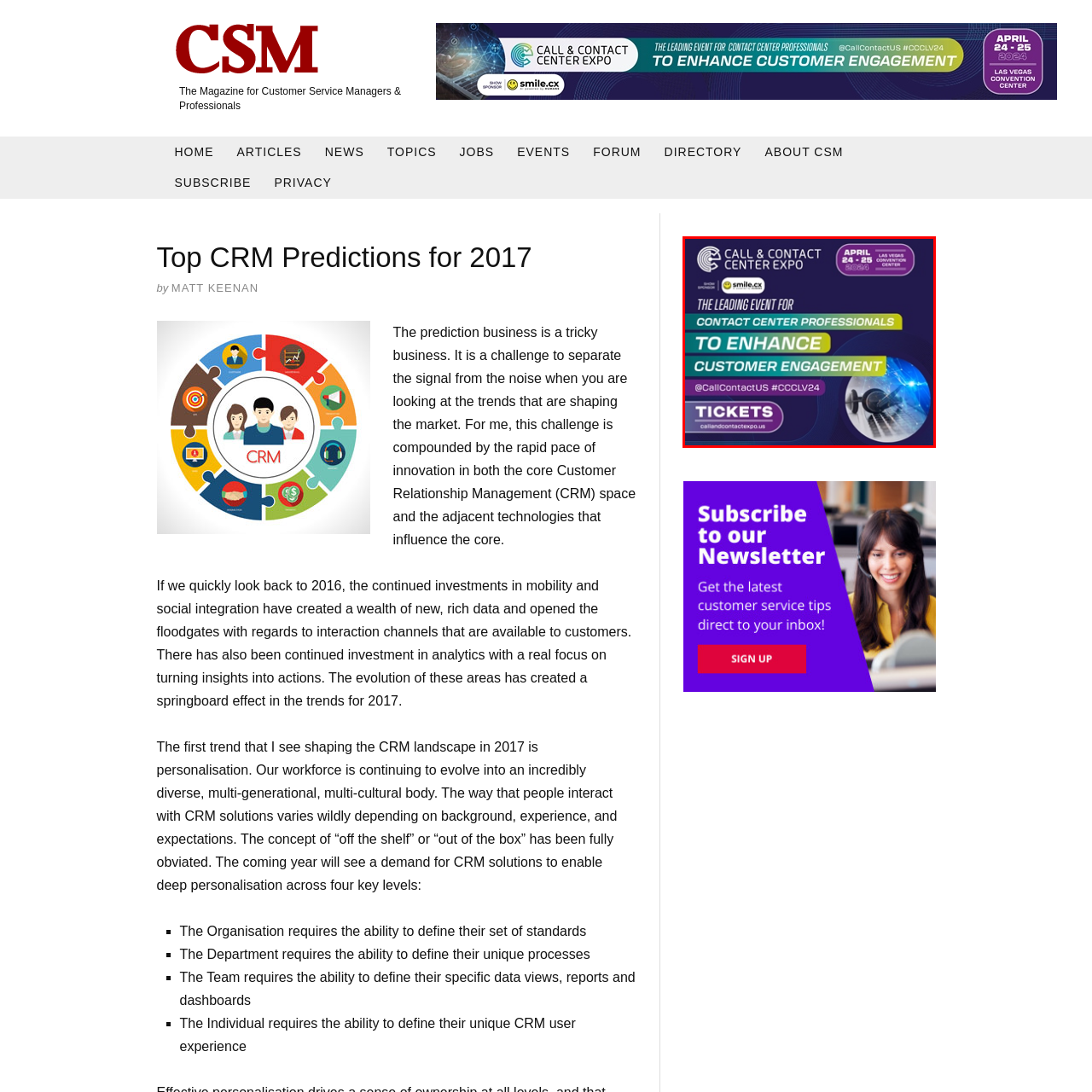Where is the Call & Contact Center Expo 2024 taking place?
Examine the image enclosed within the red bounding box and provide a comprehensive answer relying on the visual details presented in the image.

The location of the event is mentioned in the caption, which specifies that the Call & Contact Center Expo 2024 will be held at the Las Vegas Convention Center.